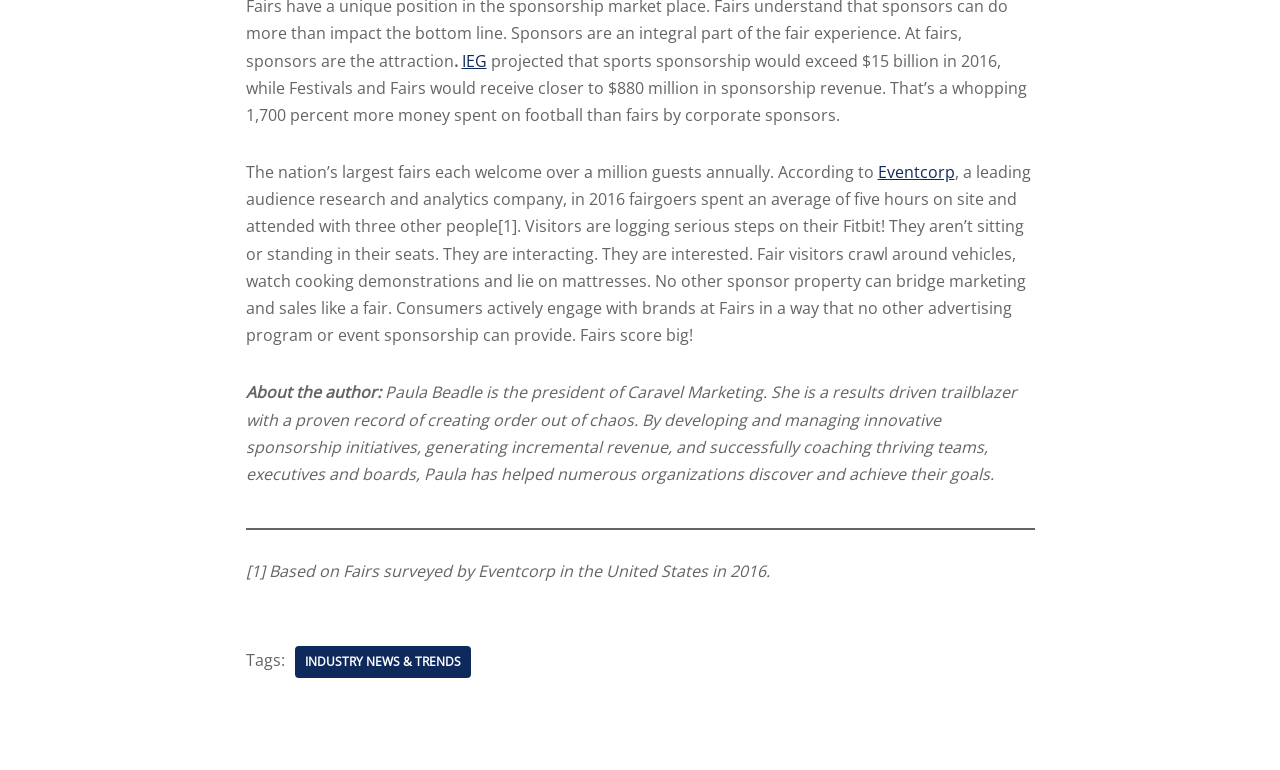Who is the president of Caravel Marketing?
Refer to the image and give a detailed answer to the question.

The text states that 'Paula Beadle is the president of Caravel Marketing', which implies that Paula Beadle is the president of Caravel Marketing.